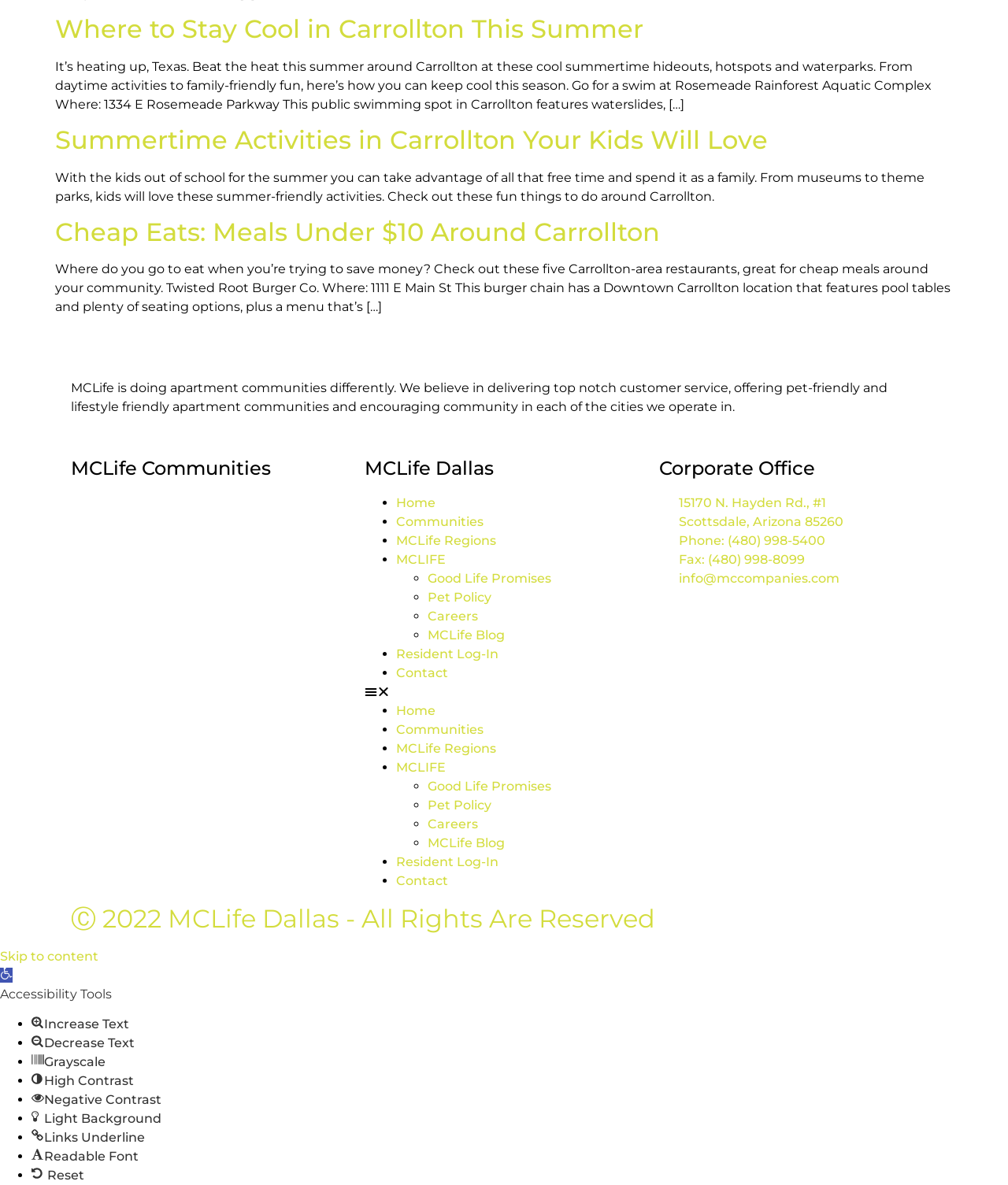Look at the image and write a detailed answer to the question: 
How many accessibility tools are available?

I counted the number of links under the 'Accessibility Tools' section, and there are nine of them, each with a different functionality.